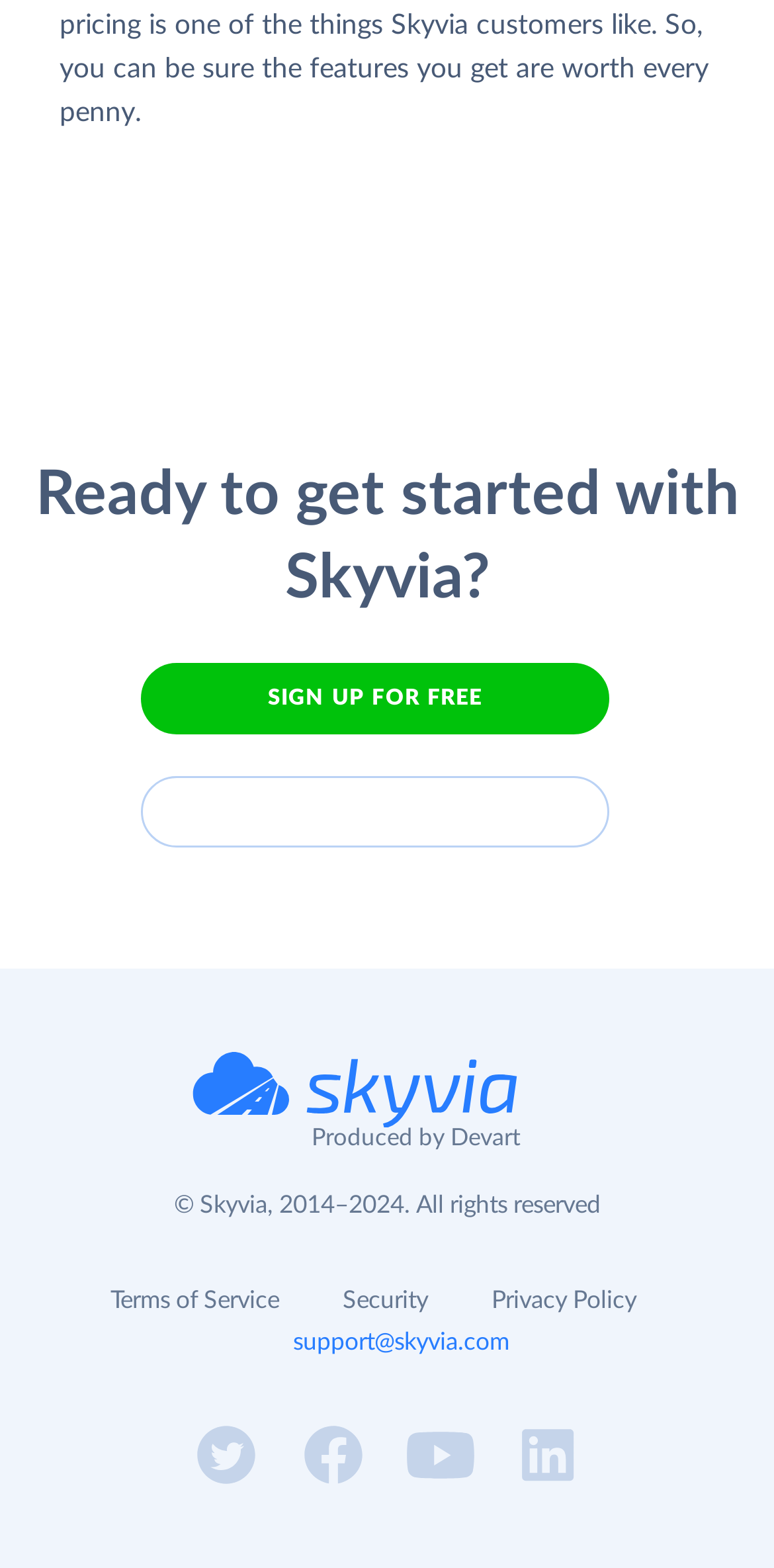Specify the bounding box coordinates of the area that needs to be clicked to achieve the following instruction: "Contact support".

[0.378, 0.848, 0.658, 0.864]